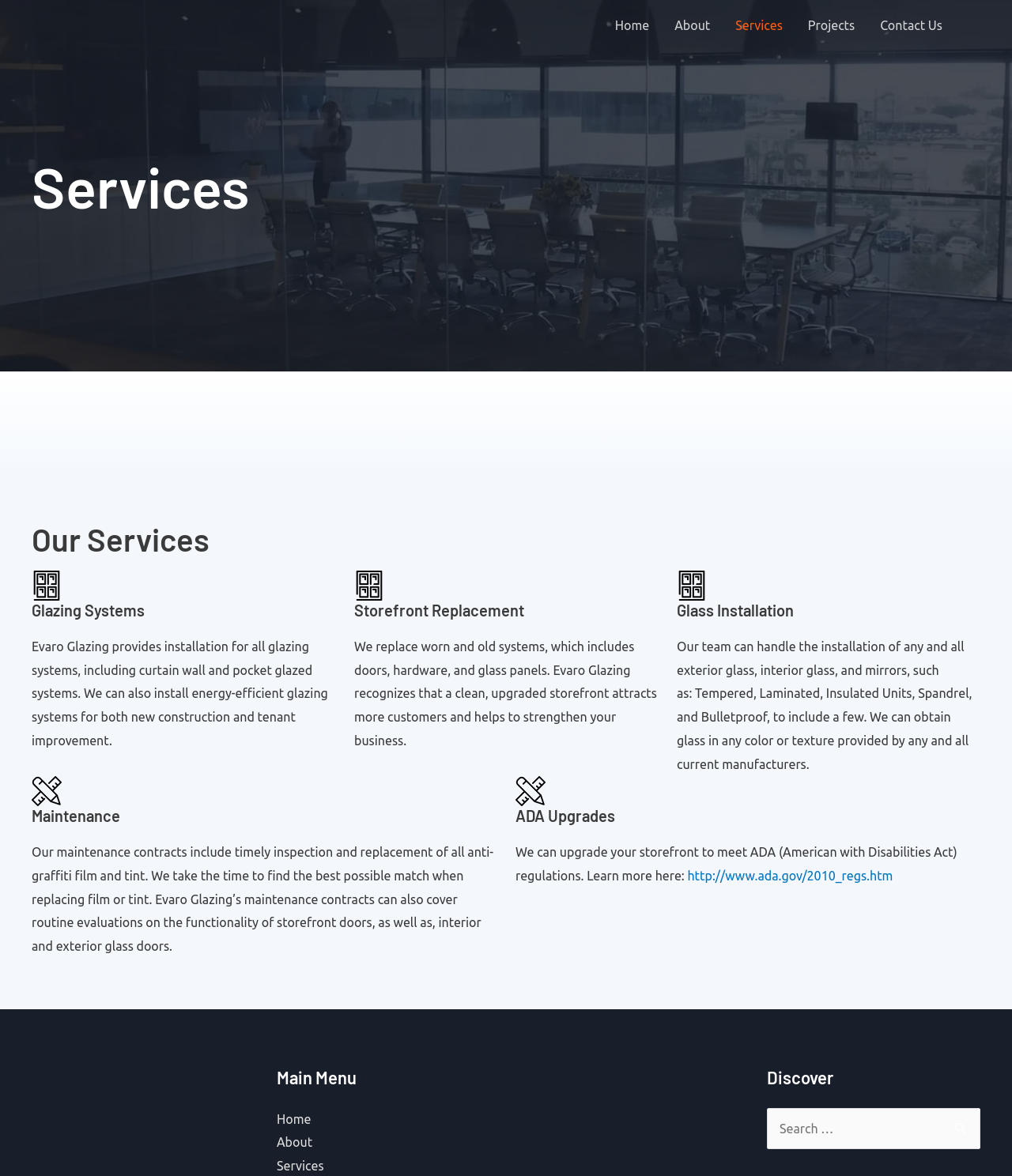Determine the bounding box for the UI element that matches this description: "Contact Us".

[0.857, 0.0, 0.944, 0.043]